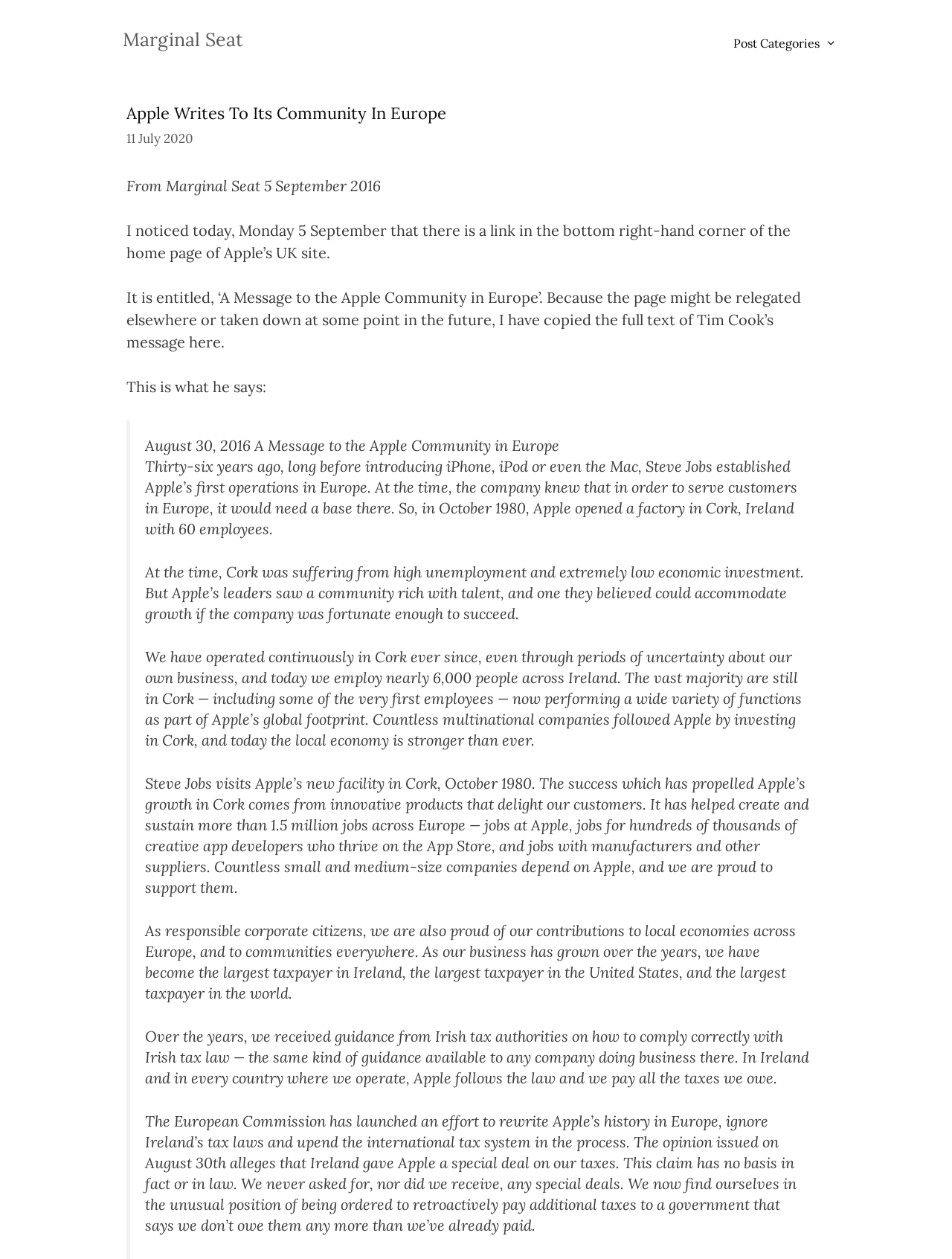Where did Apple open its first factory in Europe?
Craft a detailed and extensive response to the question.

I found the answer by reading the text content of the webpage, specifically the section that talks about Apple's history in Europe. The text mentions that Apple opened its first factory in Cork, Ireland in 1980.